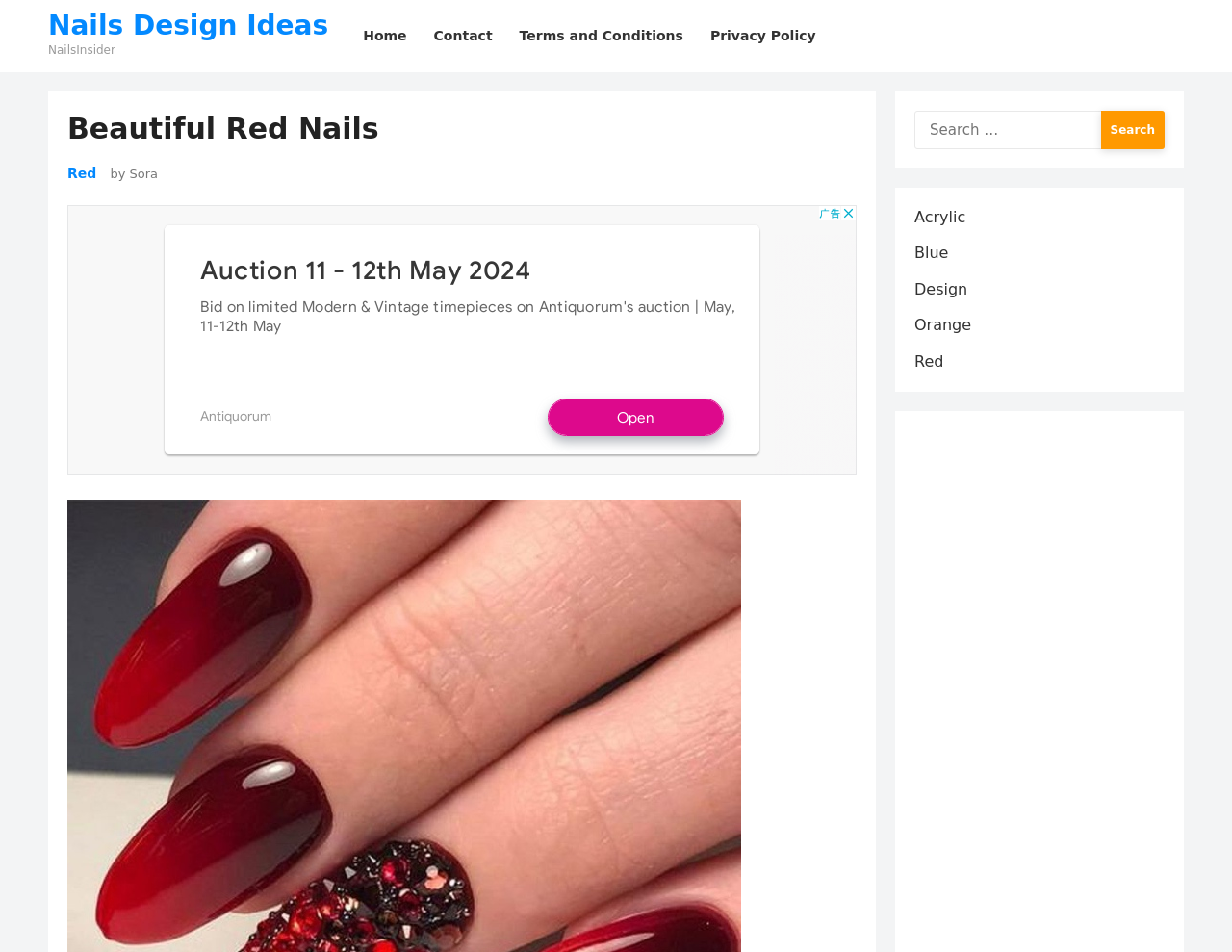Kindly provide the bounding box coordinates of the section you need to click on to fulfill the given instruction: "Click on Red".

[0.055, 0.173, 0.078, 0.19]